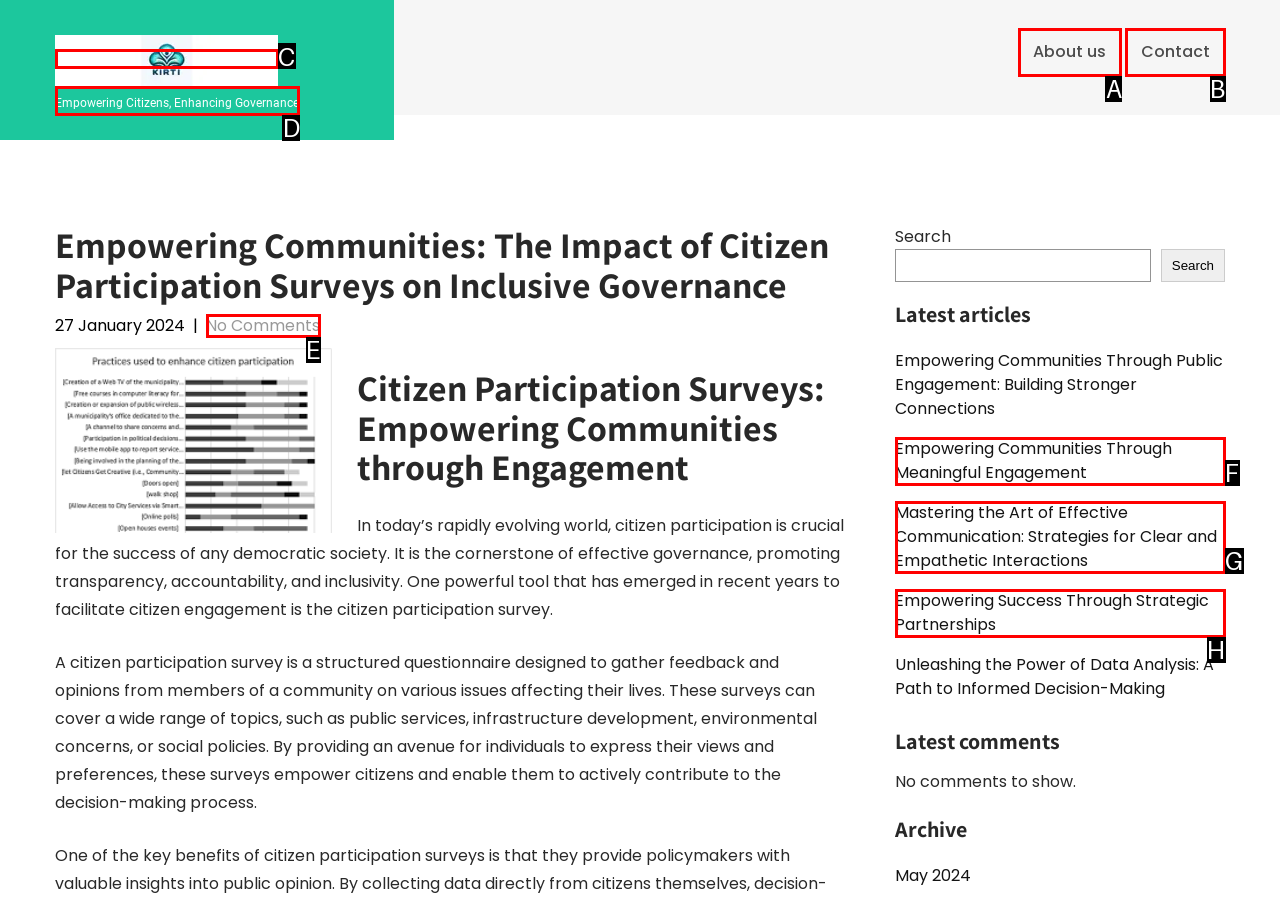Find the correct option to complete this instruction: Read about empowering citizens. Reply with the corresponding letter.

D